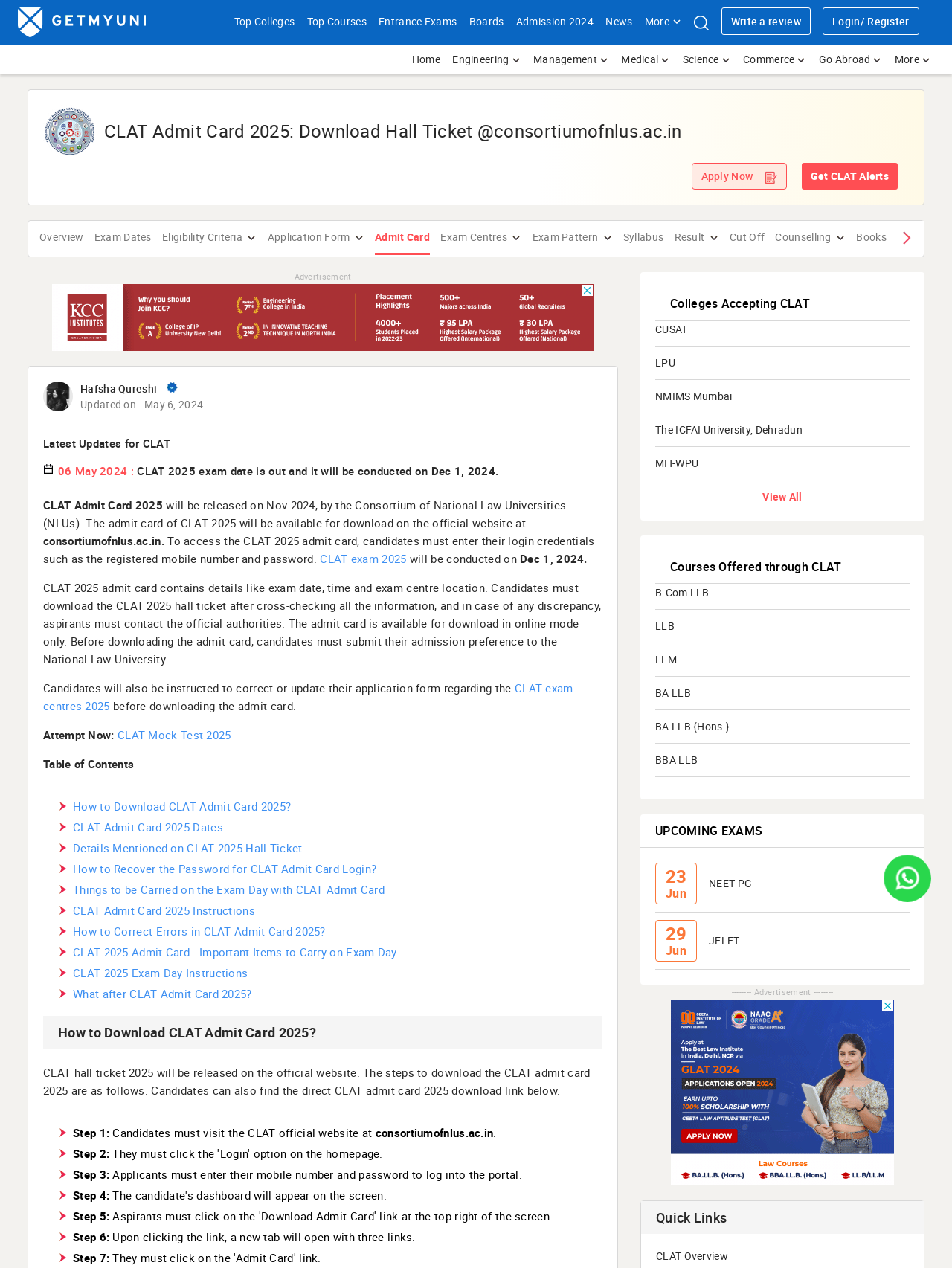Please mark the bounding box coordinates of the area that should be clicked to carry out the instruction: "Click on the 'Apply Now' button".

[0.726, 0.128, 0.826, 0.15]